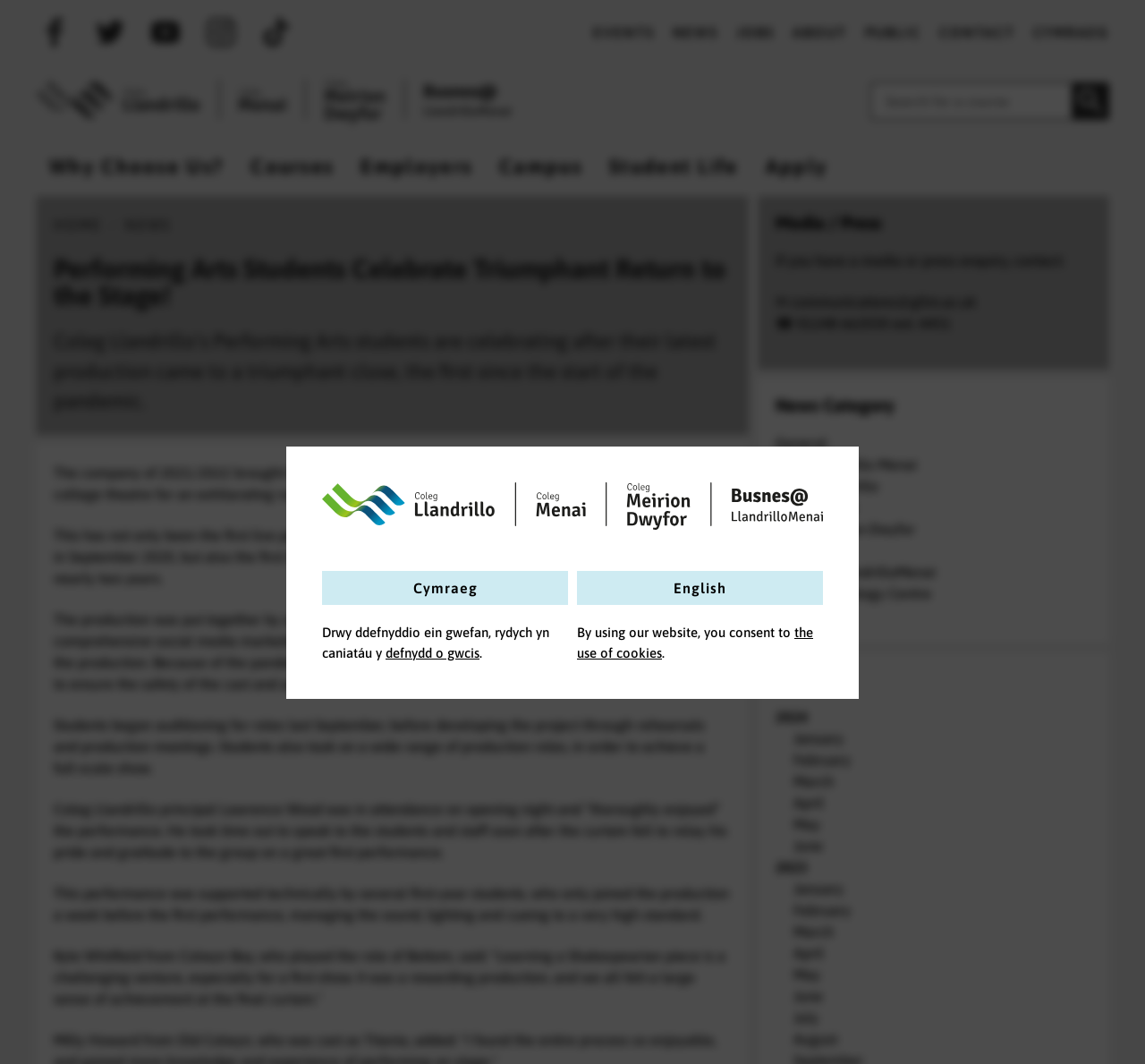What is the name of the college?
Using the image as a reference, answer the question in detail.

The website's logo and navigation menu indicate that the college is a group of three colleges, namely Coleg Llandrillo, Coleg Menai, and Coleg Meirion-Dwyfor.